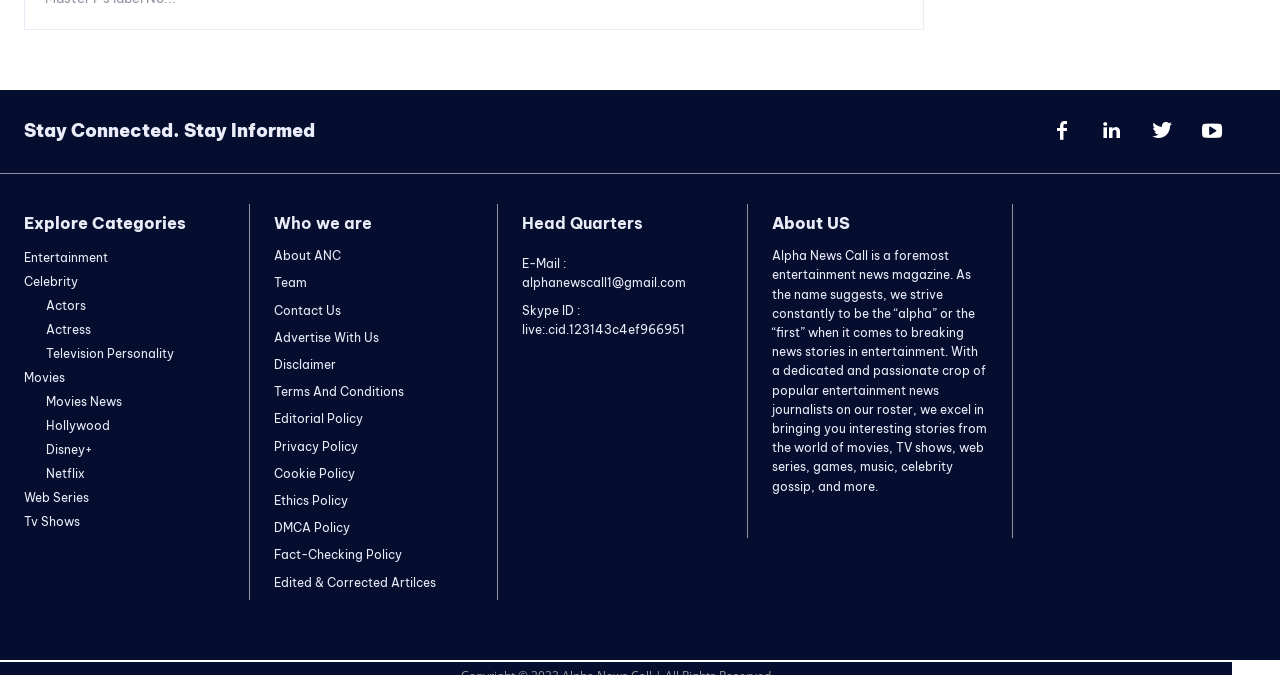What type of news does the website focus on?
Give a detailed and exhaustive answer to the question.

The answer can be inferred from the various categories listed on the webpage, such as 'Entertainment', 'Celebrity', 'Movies', 'Web Series', and 'Tv Shows', which suggest that the website focuses on entertainment news.